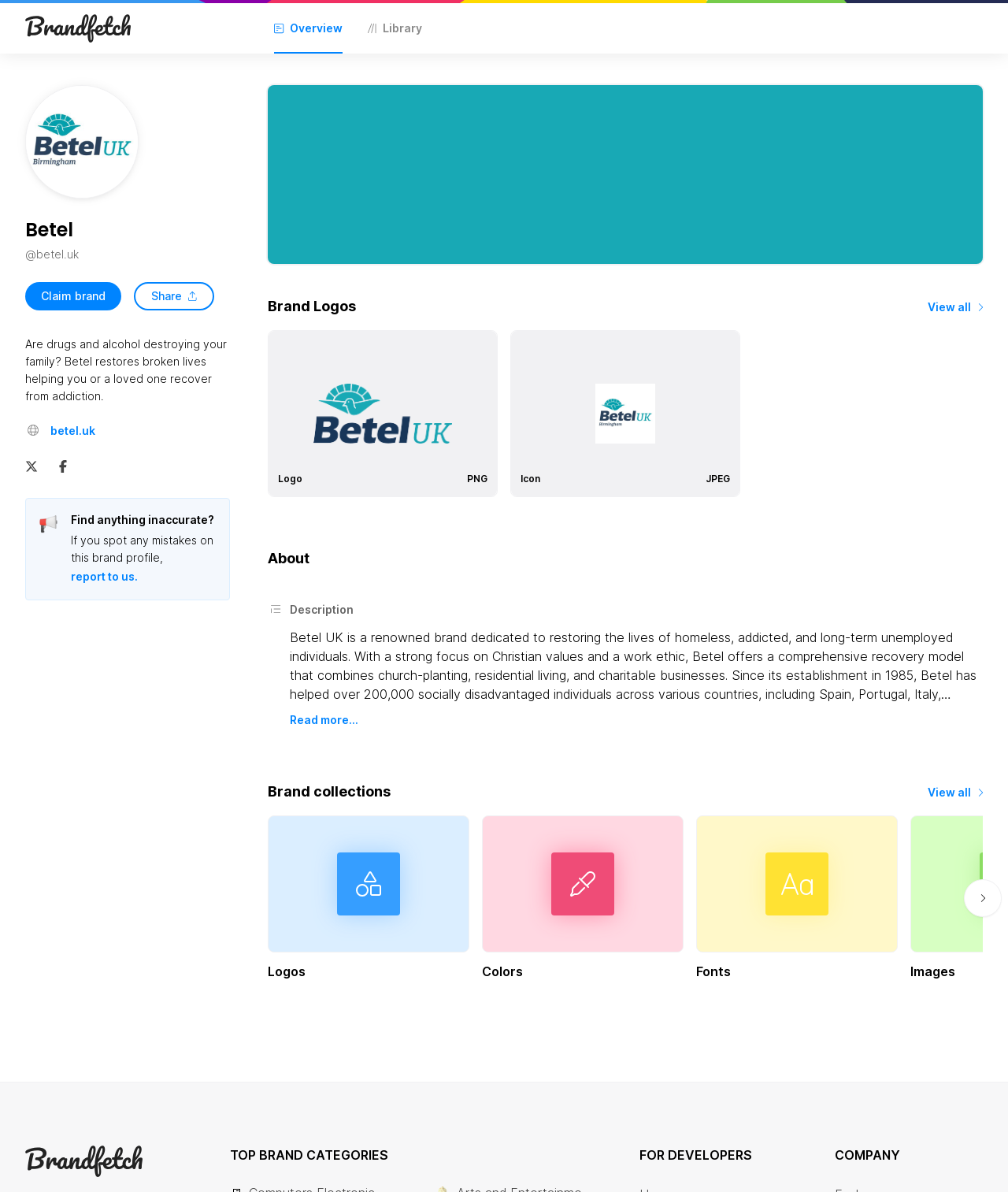Extract the bounding box coordinates for the described element: "Try Brandfetch". The coordinates should be represented as four float numbers between 0 and 1: [left, top, right, bottom].

[0.659, 0.015, 0.759, 0.032]